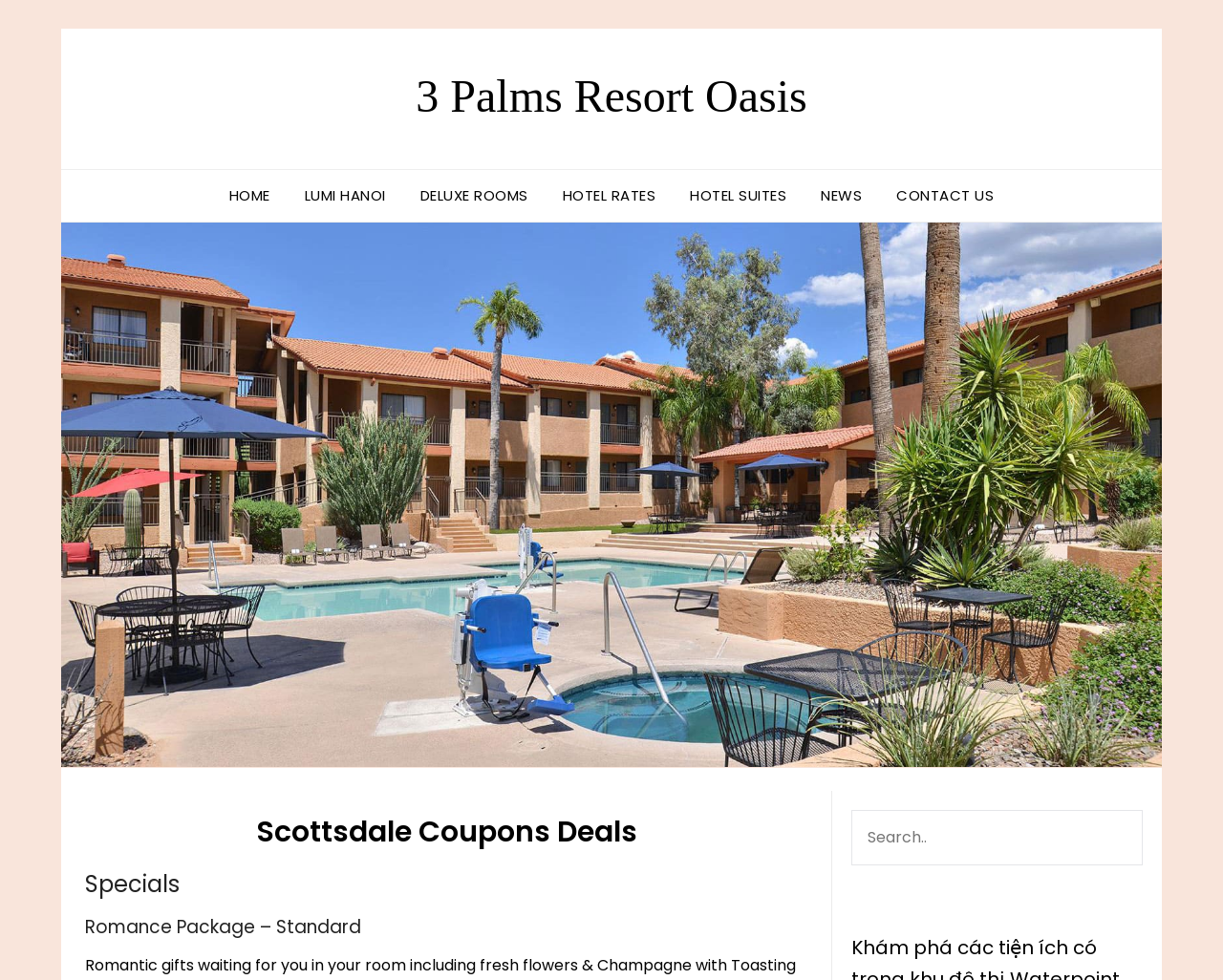What is the name of the package mentioned on the webpage?
Analyze the image and provide a thorough answer to the question.

I found a heading on the webpage with the text 'Romance Package – Standard', which suggests that the webpage is mentioning a package called 'Romance Package'.